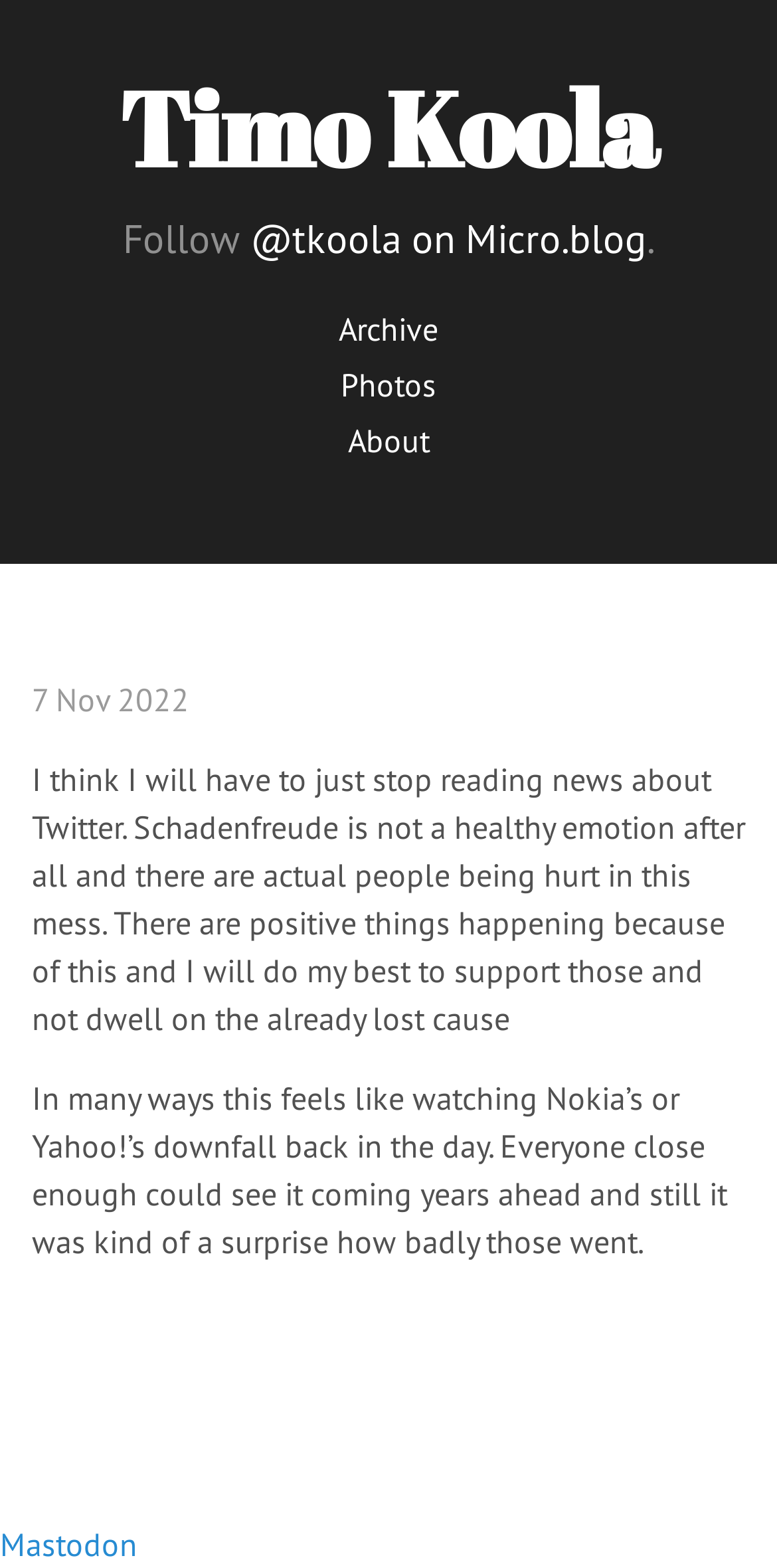Provide the bounding box coordinates, formatted as (top-left x, top-left y, bottom-right x, bottom-right y), with all values being floating point numbers between 0 and 1. Identify the bounding box of the UI element that matches the description: name="input_1" placeholder="Full Name*"

None